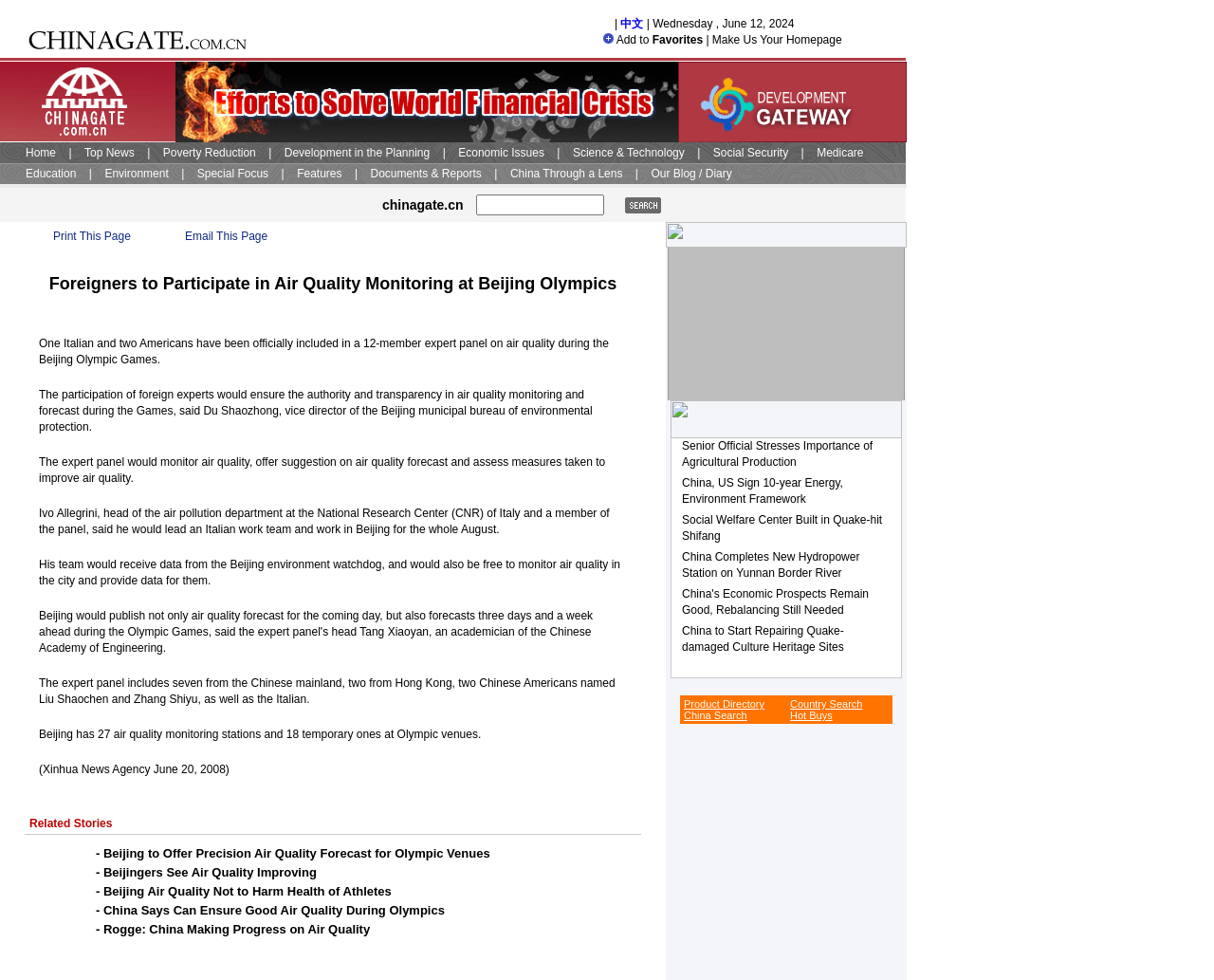Determine the bounding box coordinates of the clickable region to carry out the instruction: "Print This Page".

[0.044, 0.227, 0.11, 0.256]